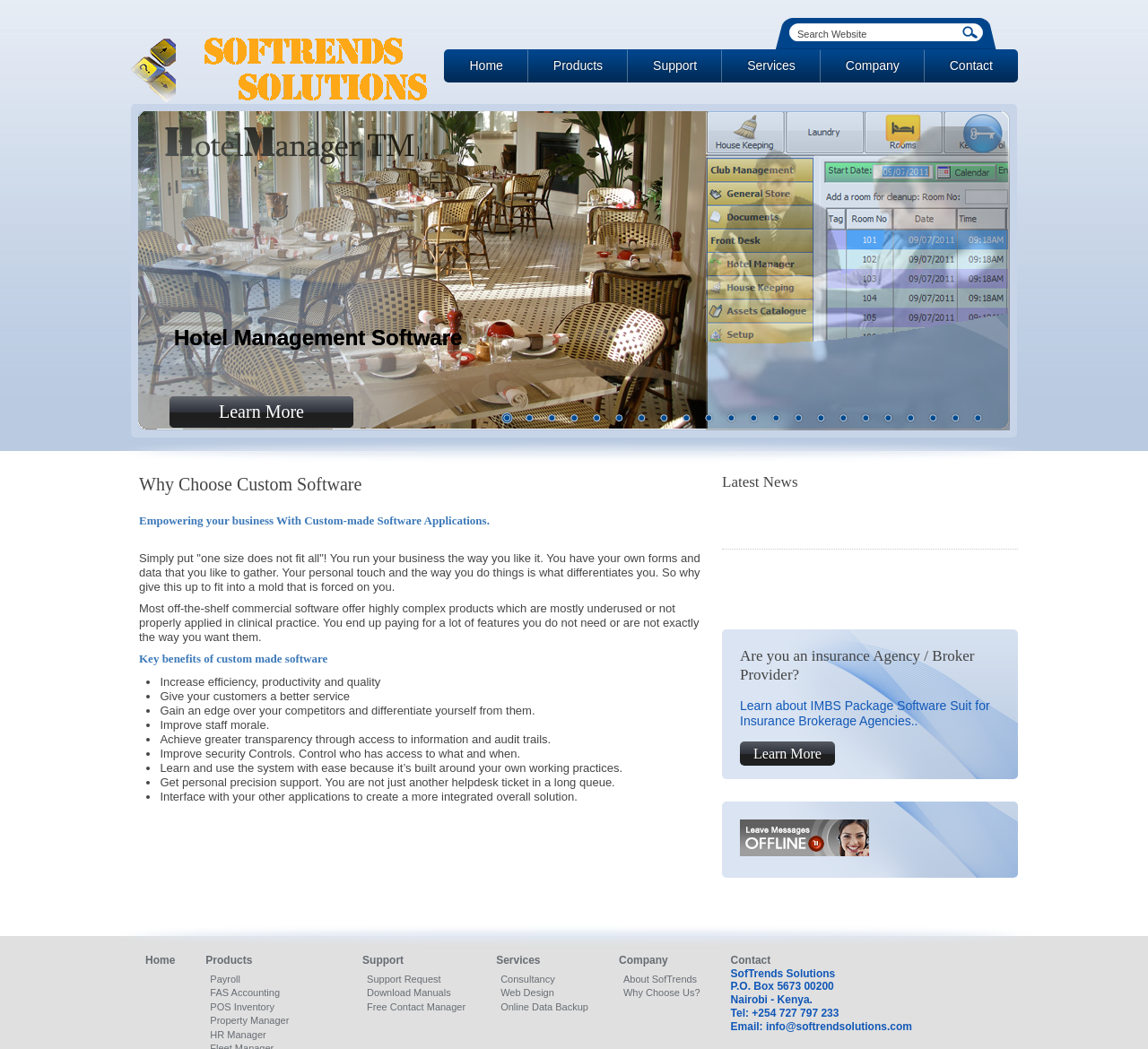Locate the bounding box coordinates of the clickable area to execute the instruction: "Go to Home page". Provide the coordinates as four float numbers between 0 and 1, represented as [left, top, right, bottom].

[0.387, 0.047, 0.46, 0.079]